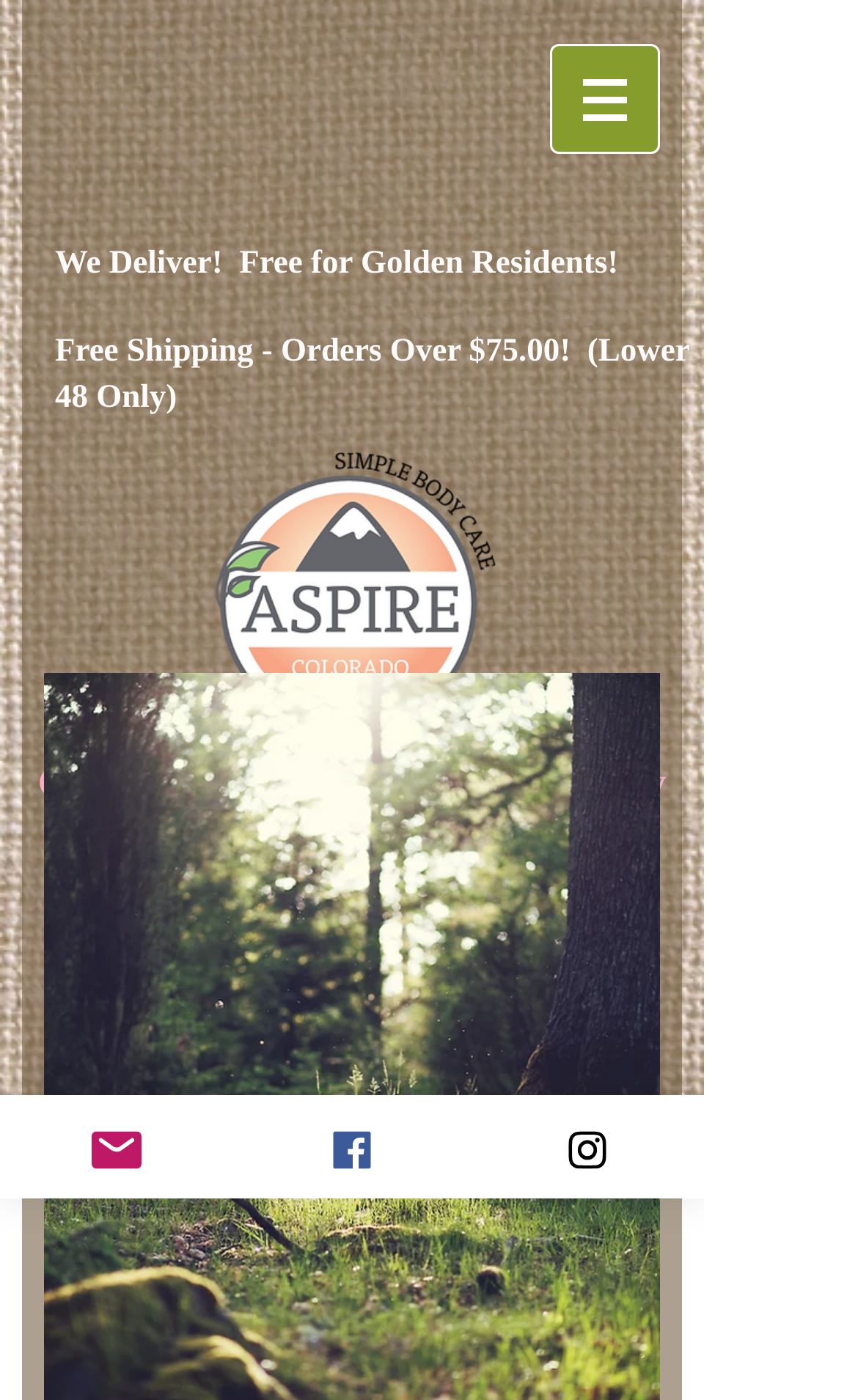How can customers contact the store?
Answer the question in as much detail as possible.

The links 'Email', 'Facebook', and 'Instagram' at the bottom of the page indicate that customers can contact the store through these channels.